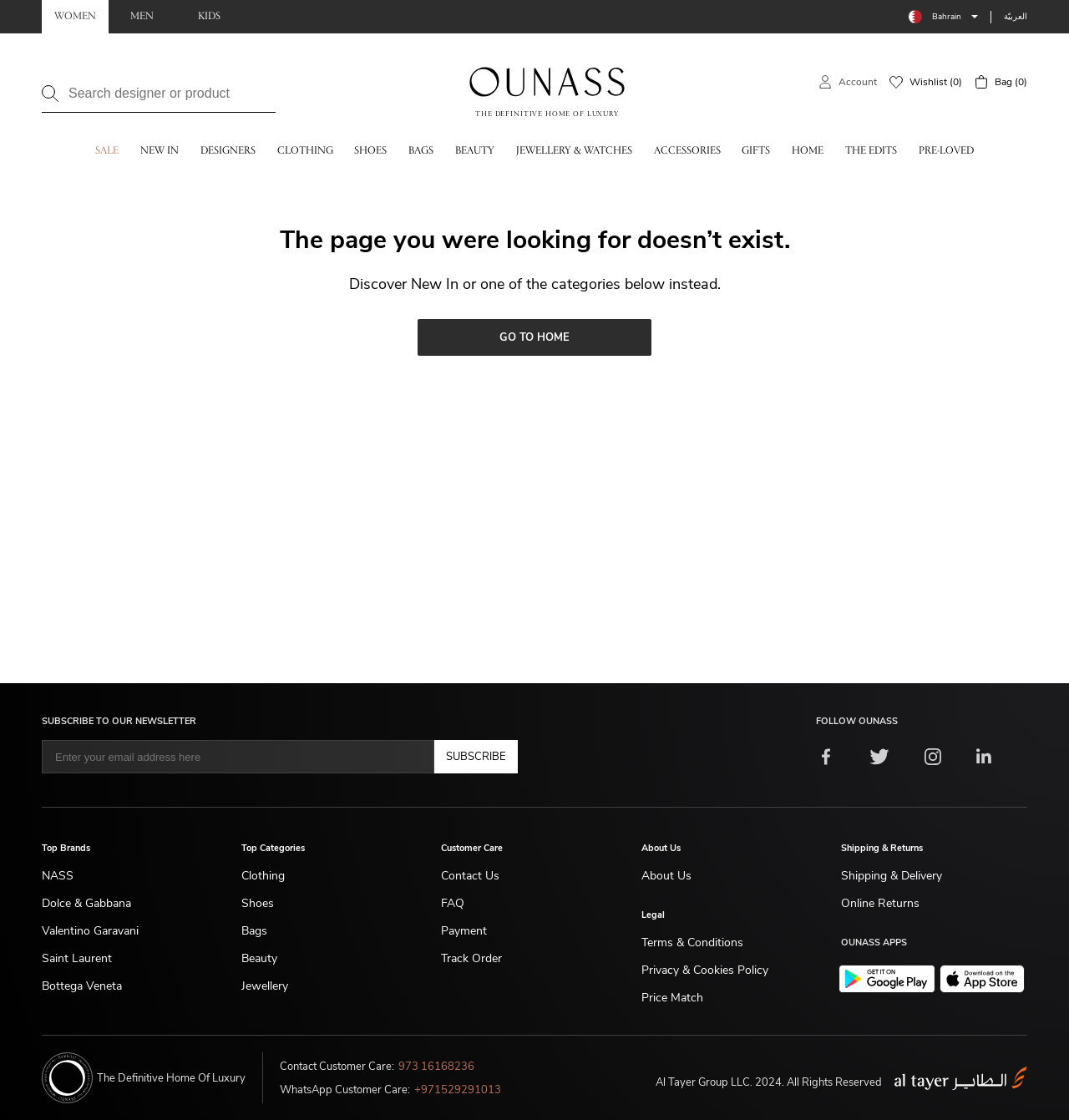Using the given description, provide the bounding box coordinates formatted as (top-left x, top-left y, bottom-right x, bottom-right y), with all values being floating point numbers between 0 and 1. Description: DISPOSABLE SEAT COVER

None